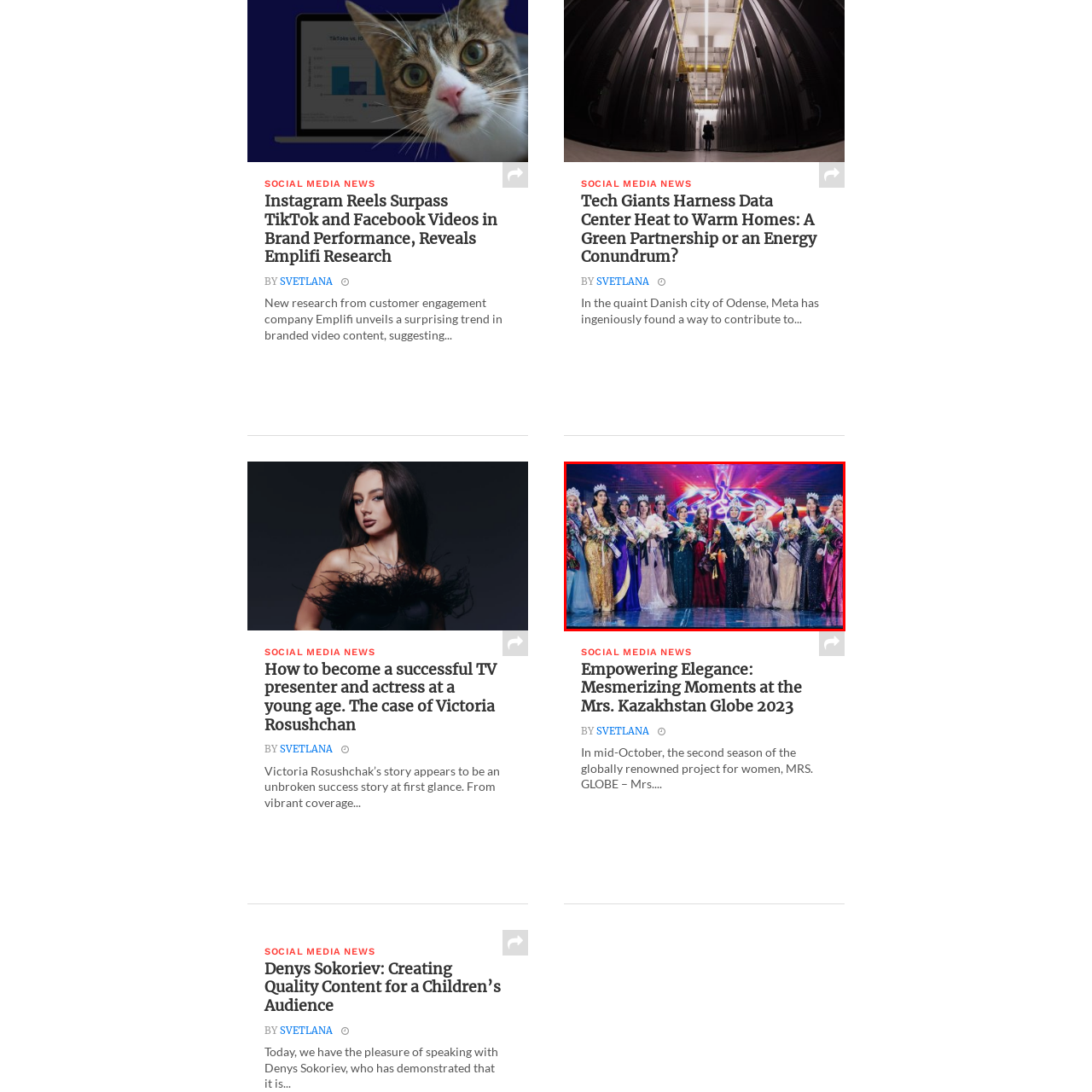Look at the area highlighted in the red box, What is the atmosphere of the event? Please provide an answer in a single word or phrase.

Festive